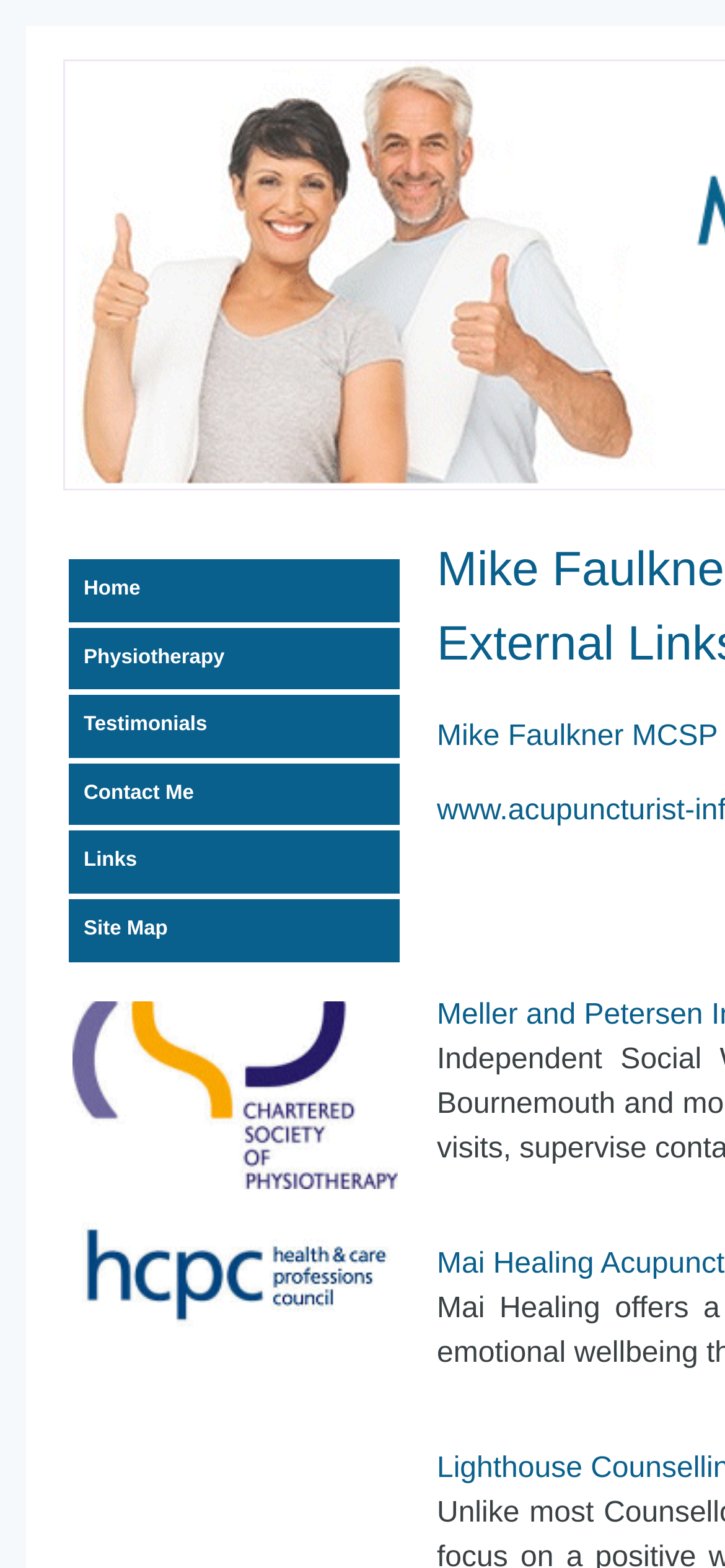How many images are on the webpage? From the image, respond with a single word or brief phrase.

2